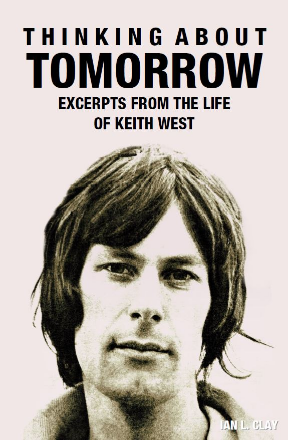Respond to the question below with a single word or phrase:
Who is the author of the book?

Ian L. Clay